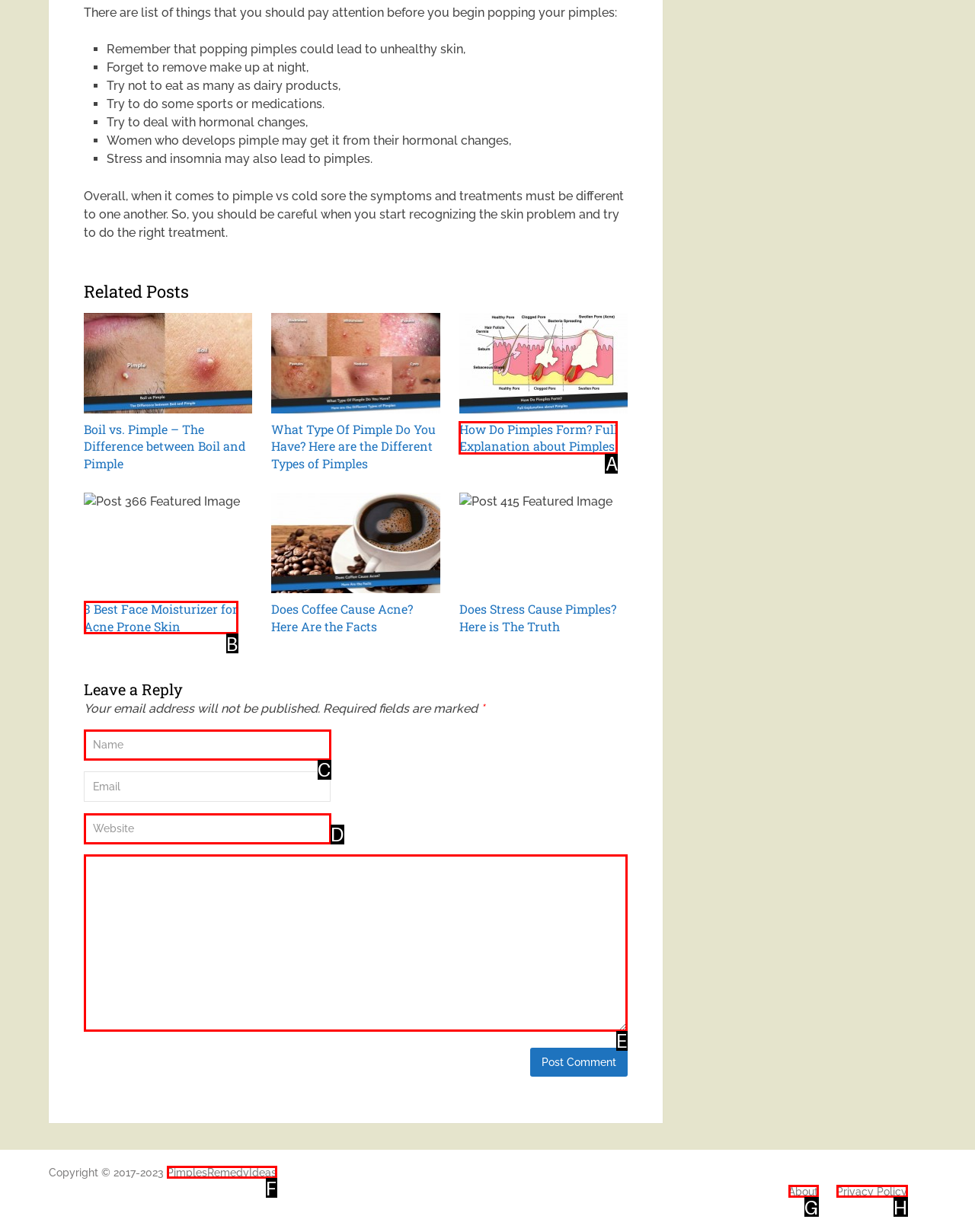Determine which letter corresponds to the UI element to click for this task: Enter your email address in the required field
Respond with the letter from the available options.

E